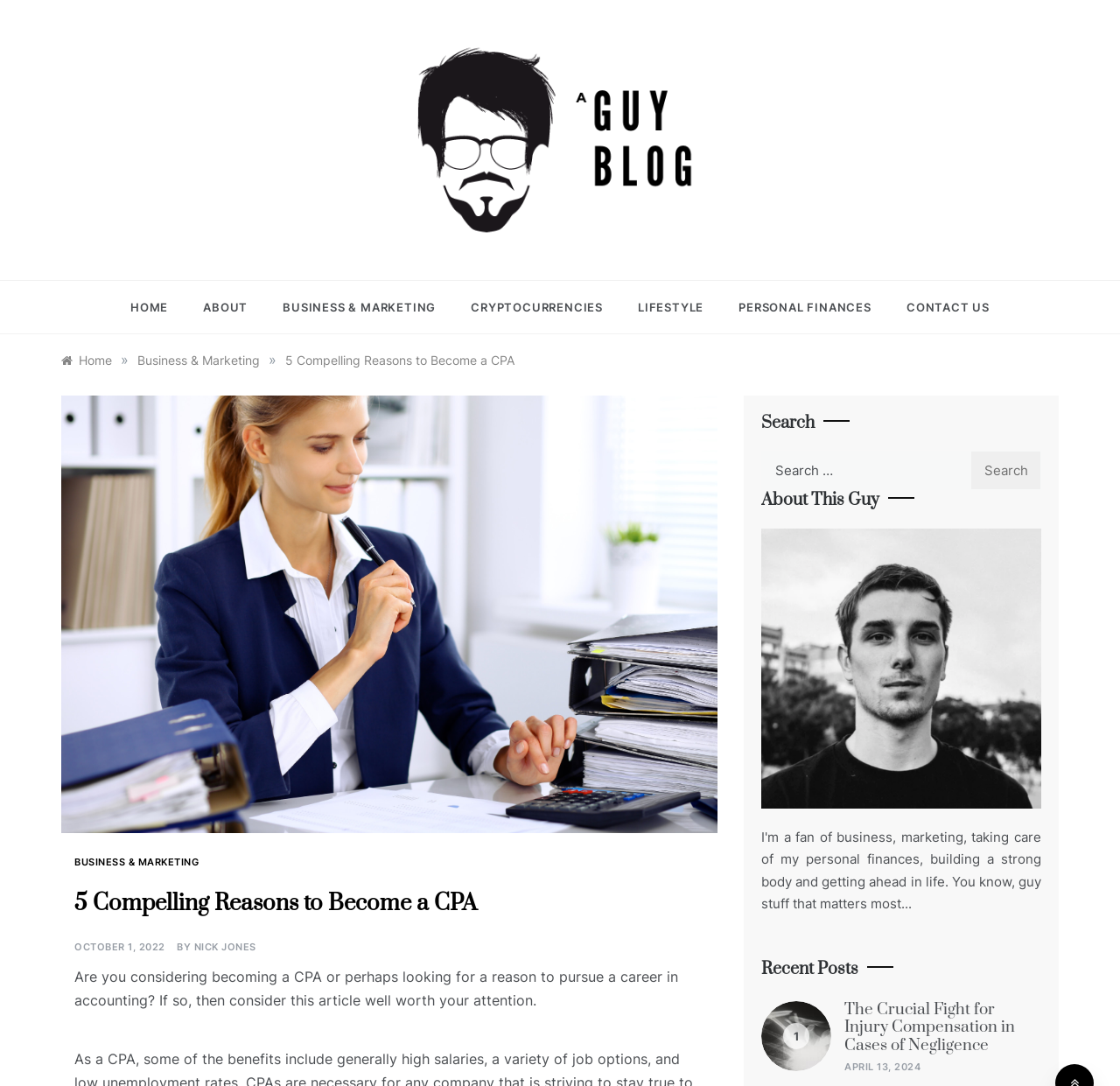Determine the bounding box coordinates of the clickable element to complete this instruction: "Search for something". Provide the coordinates in the format of four float numbers between 0 and 1, [left, top, right, bottom].

[0.68, 0.415, 0.93, 0.451]